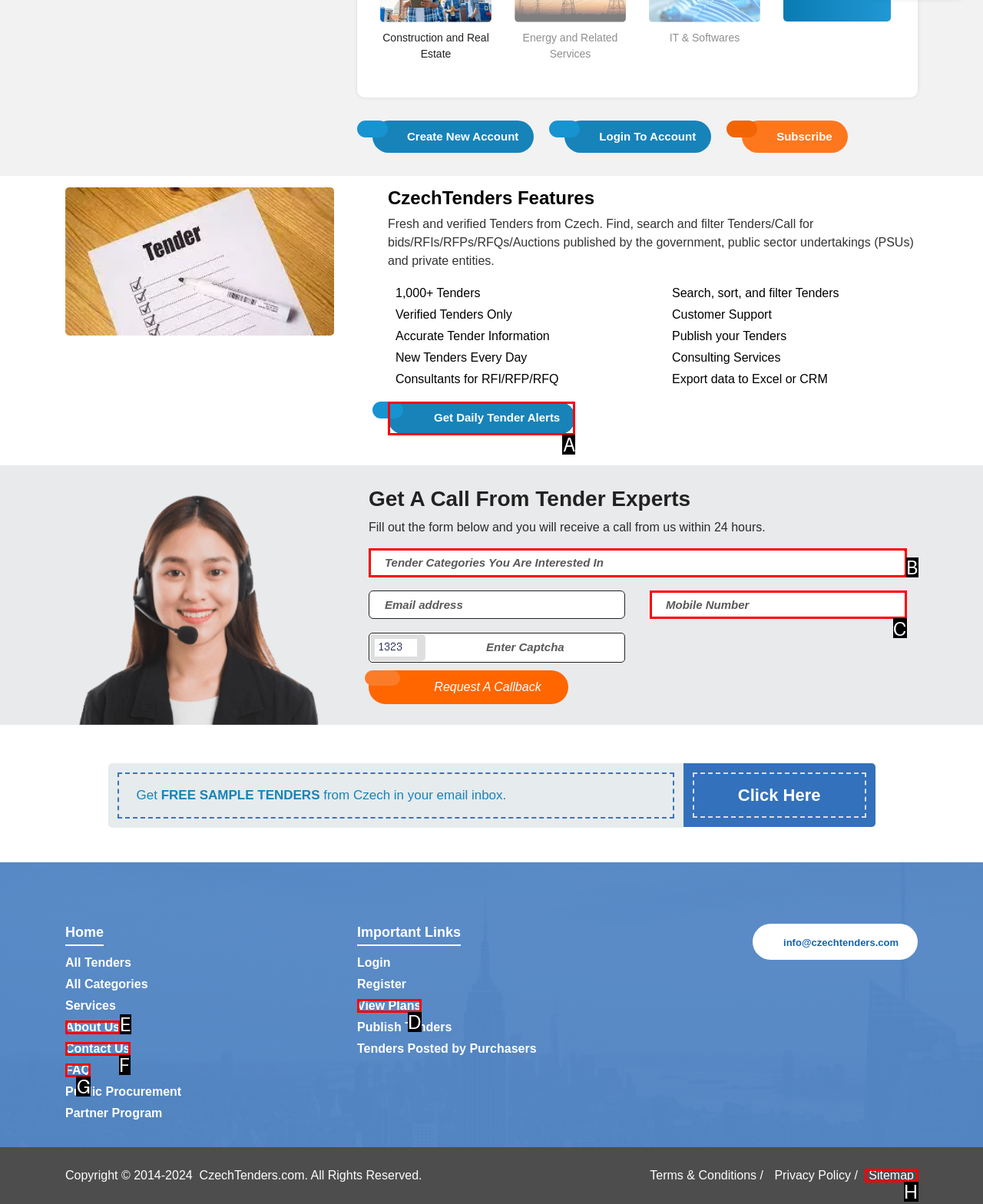Which choice should you pick to execute the task: Get daily tender alerts
Respond with the letter associated with the correct option only.

A